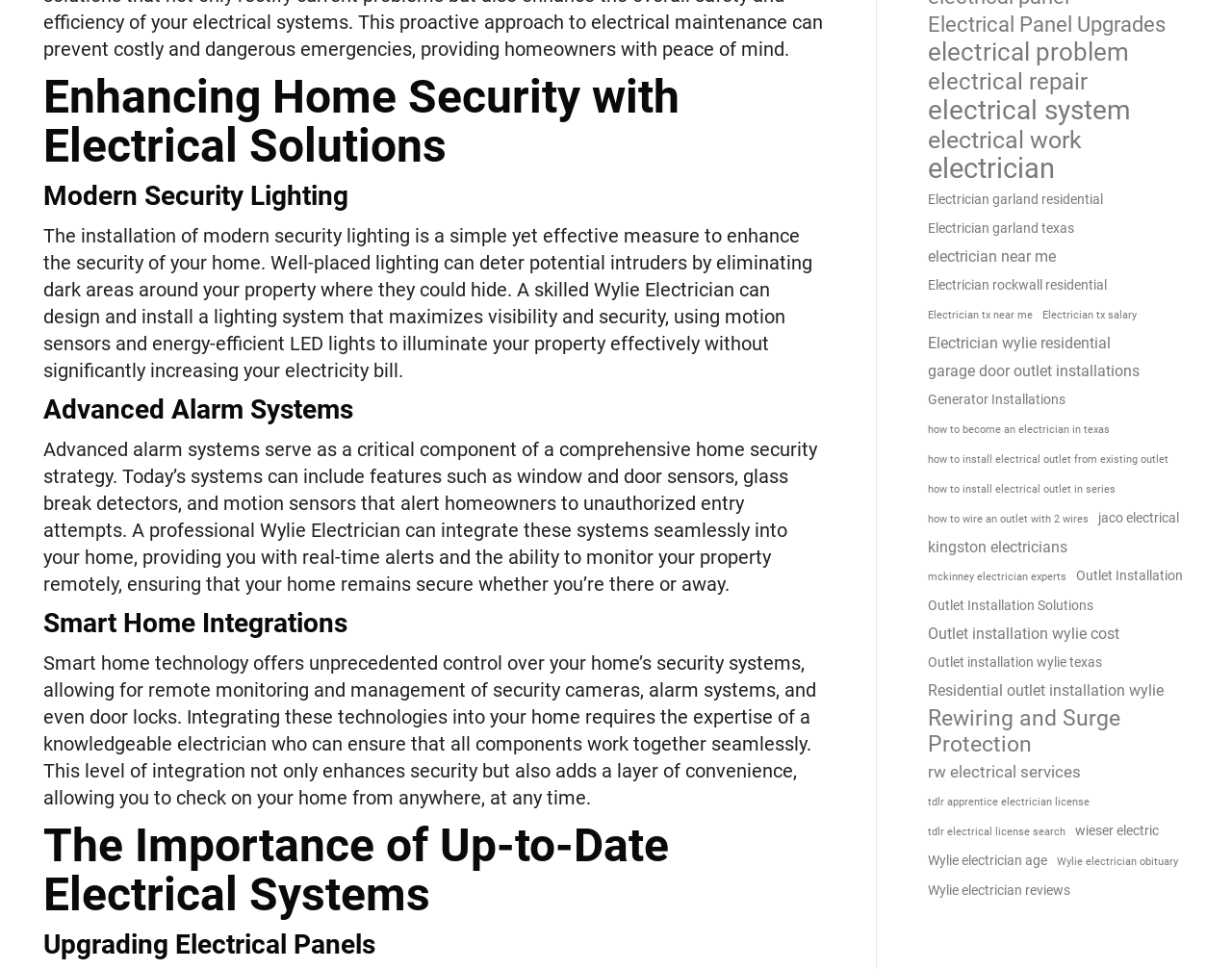What is the purpose of advanced alarm systems?
Could you give a comprehensive explanation in response to this question?

According to the webpage, advanced alarm systems serve as a critical component of a comprehensive home security strategy, and they can include features such as window and door sensors, glass break detectors, and motion sensors that alert homeowners to unauthorized entry attempts.